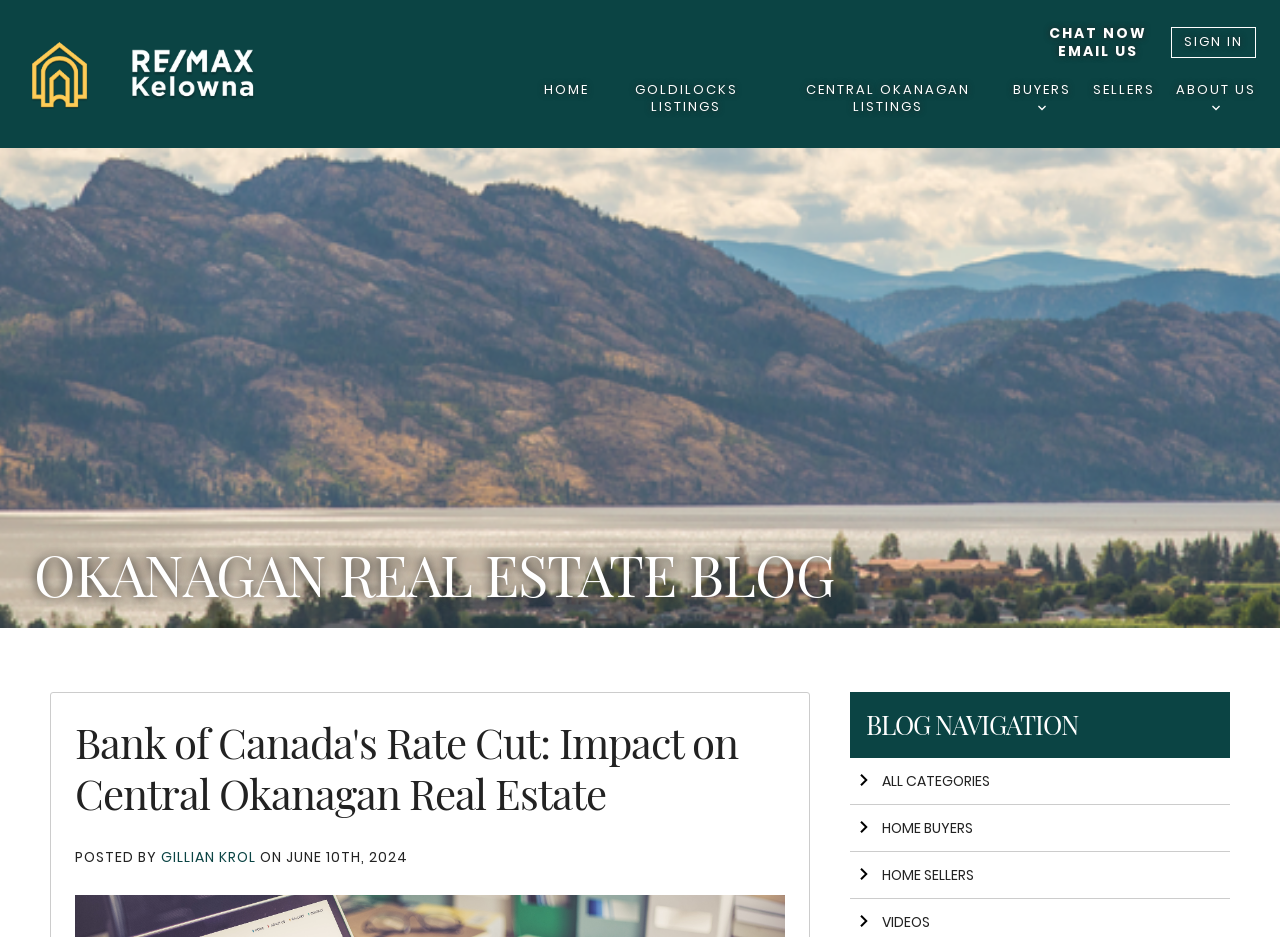Generate the title text from the webpage.

OKANAGAN REAL ESTATE BLOG